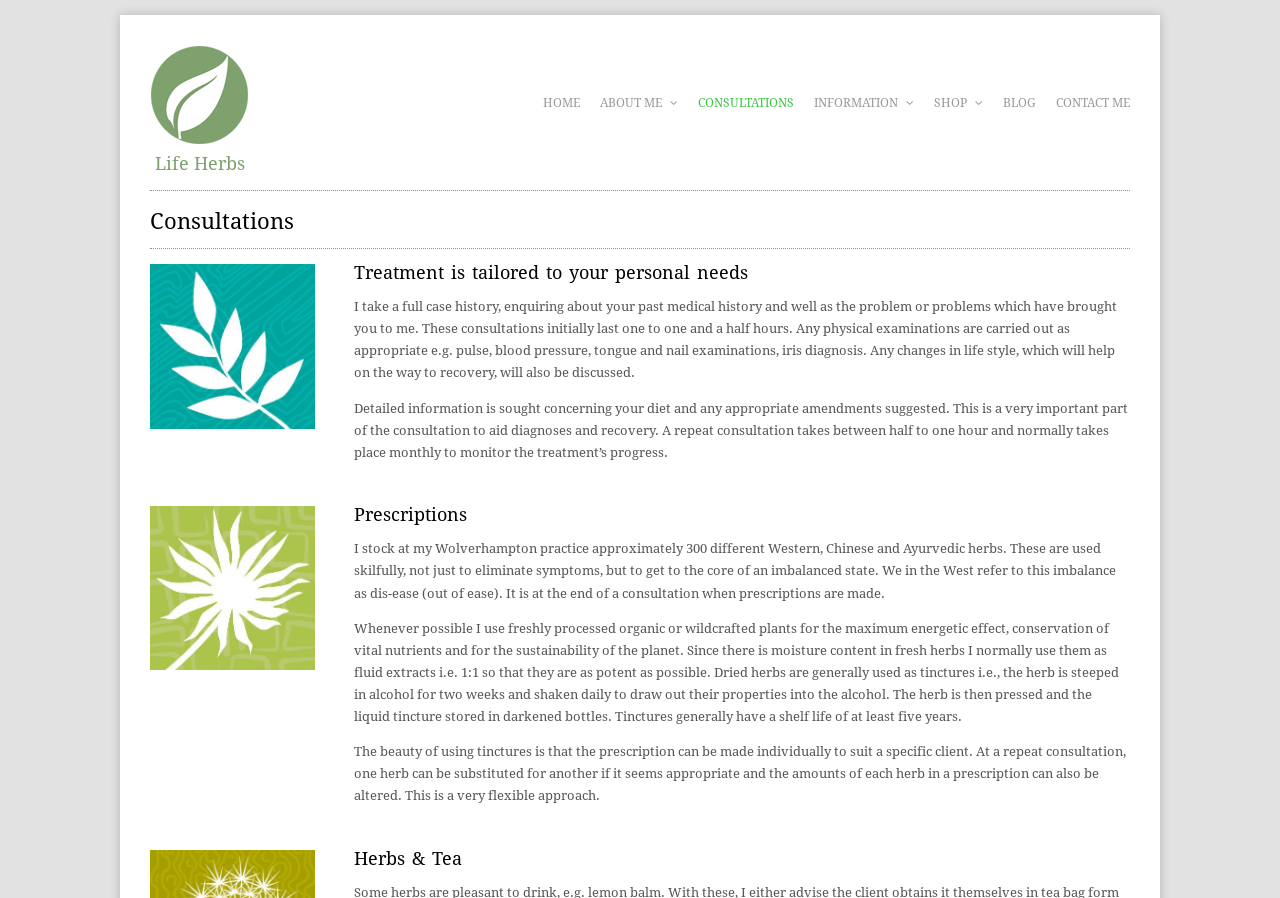Mark the bounding box of the element that matches the following description: "About Me".

[0.461, 0.092, 0.538, 0.137]